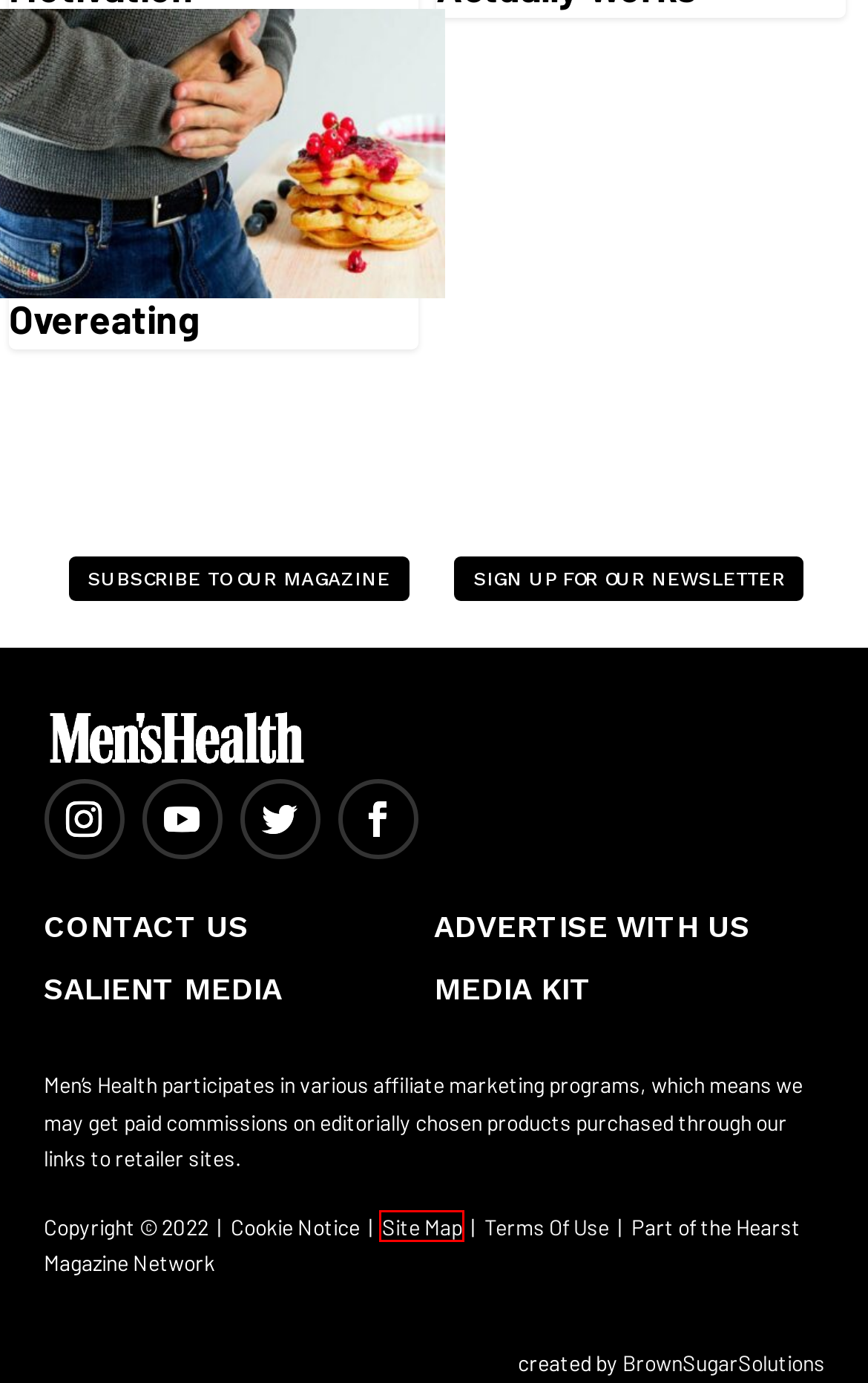You are presented with a screenshot of a webpage containing a red bounding box around a particular UI element. Select the best webpage description that matches the new webpage after clicking the element within the bounding box. Here are the candidates:
A. 8 Ways to Lose Weight When You Have Zero Motivation - Men's Health
B. The Science Behind How Weight Loss Actually Works - Men's Health
C. Term of Use - Men's Health
D. Issue May/Jun 2024 - Men's Health South Africa
E. The 6 Real Reasons Why You Can't Stop Overeating - Men's Health
F. Site Map - Men's Health
G. Inicio | BrownSugar Solutions
H. Health Archives - Men's Health

F